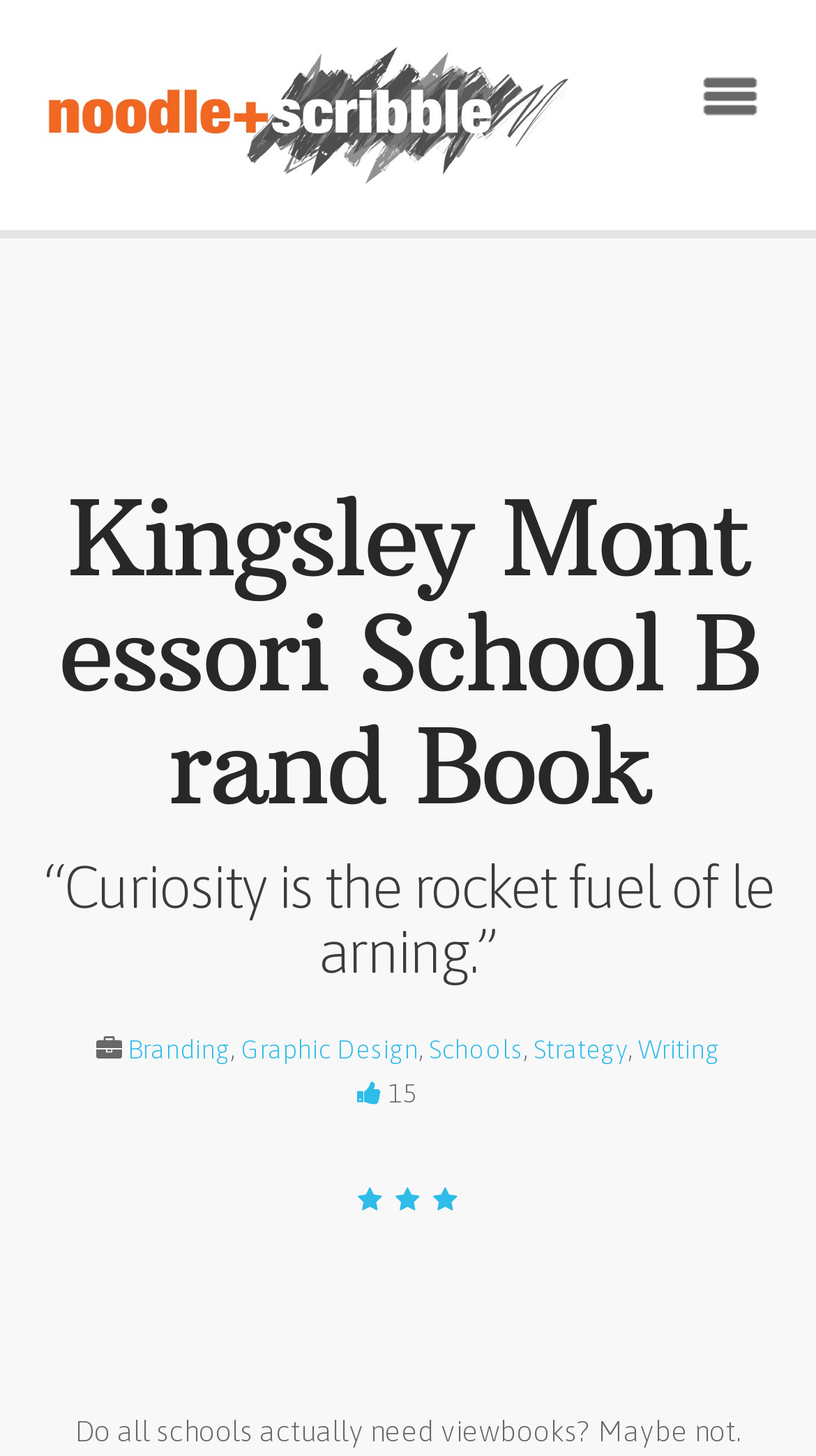Find the primary header on the webpage and provide its text.

Kingsley Montessori School Brand Book